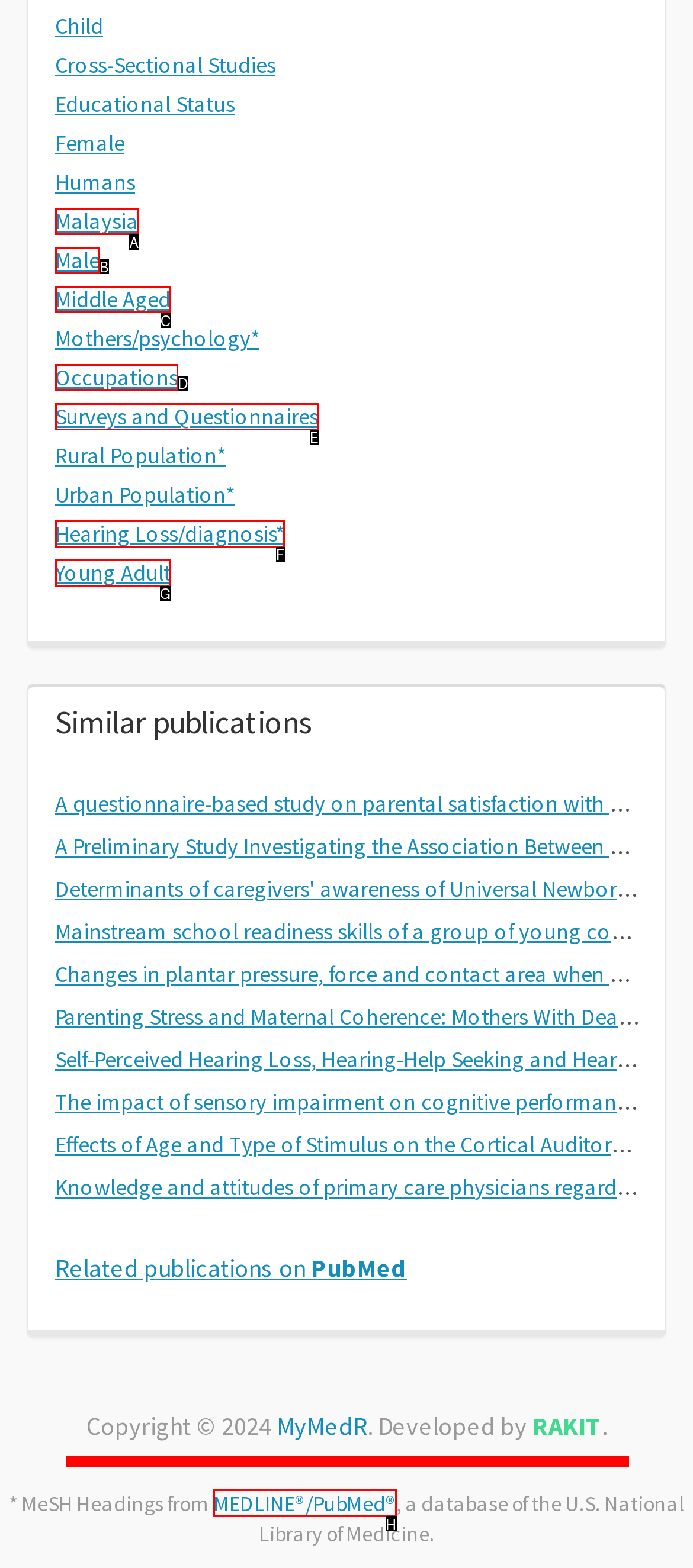Which UI element matches this description: Hearing Loss/diagnosis*?
Reply with the letter of the correct option directly.

F